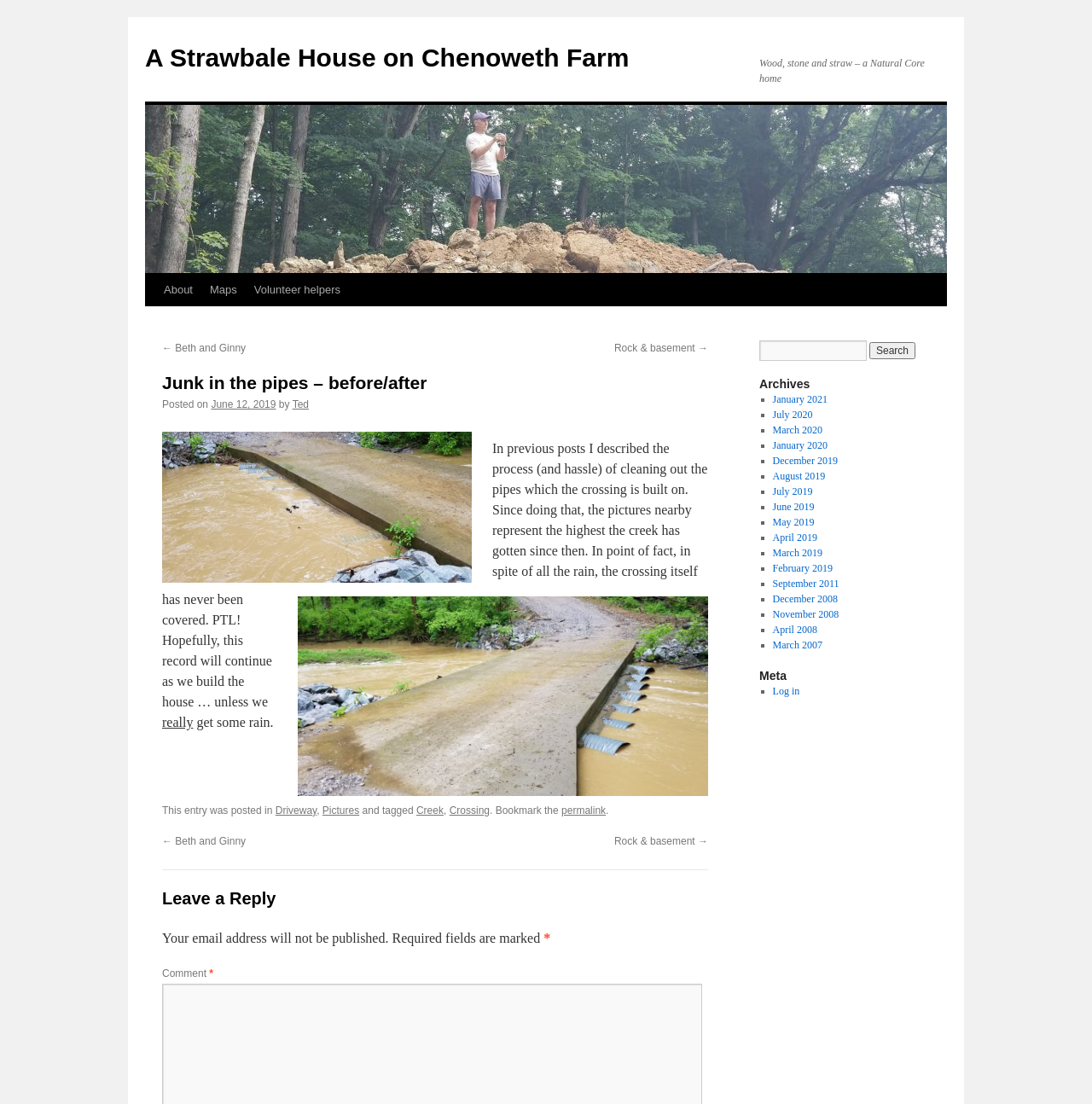Show me the bounding box coordinates of the clickable region to achieve the task as per the instruction: "get free spells cast".

None